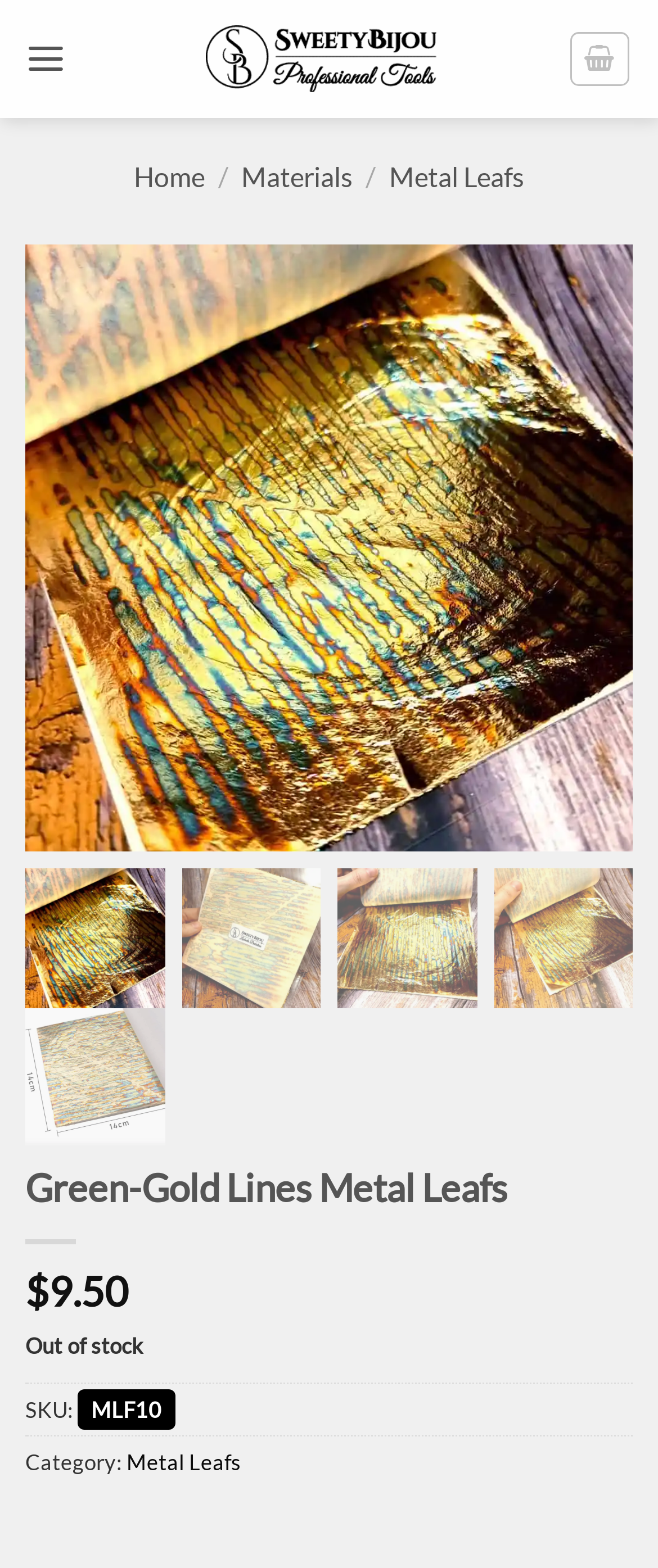Locate the bounding box coordinates of the clickable element to fulfill the following instruction: "Open the menu". Provide the coordinates as four float numbers between 0 and 1 in the format [left, top, right, bottom].

[0.038, 0.011, 0.101, 0.064]